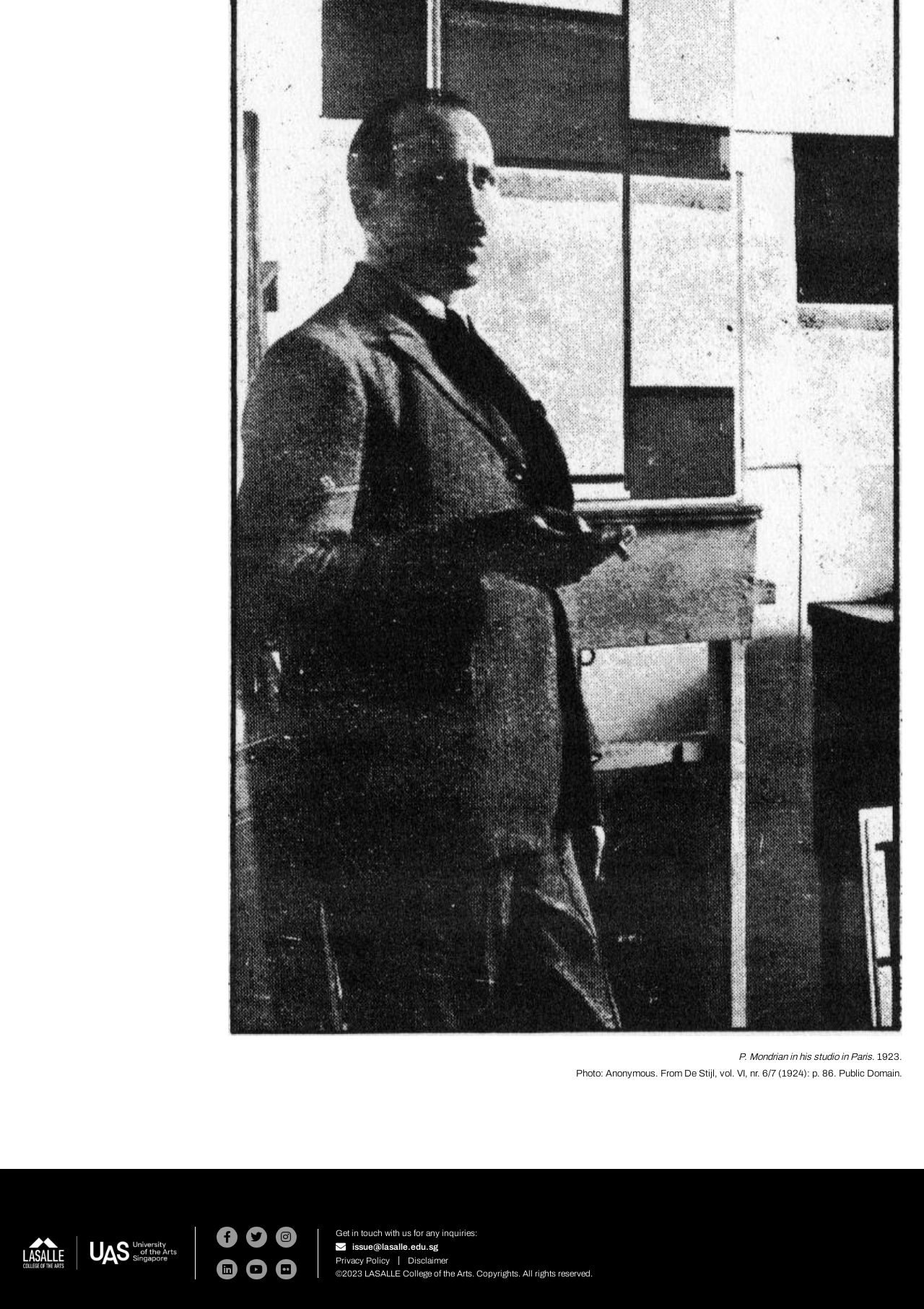Specify the bounding box coordinates of the region I need to click to perform the following instruction: "View Facebook page". The coordinates must be four float numbers in the range of 0 to 1, i.e., [left, top, right, bottom].

[0.235, 0.937, 0.257, 0.953]